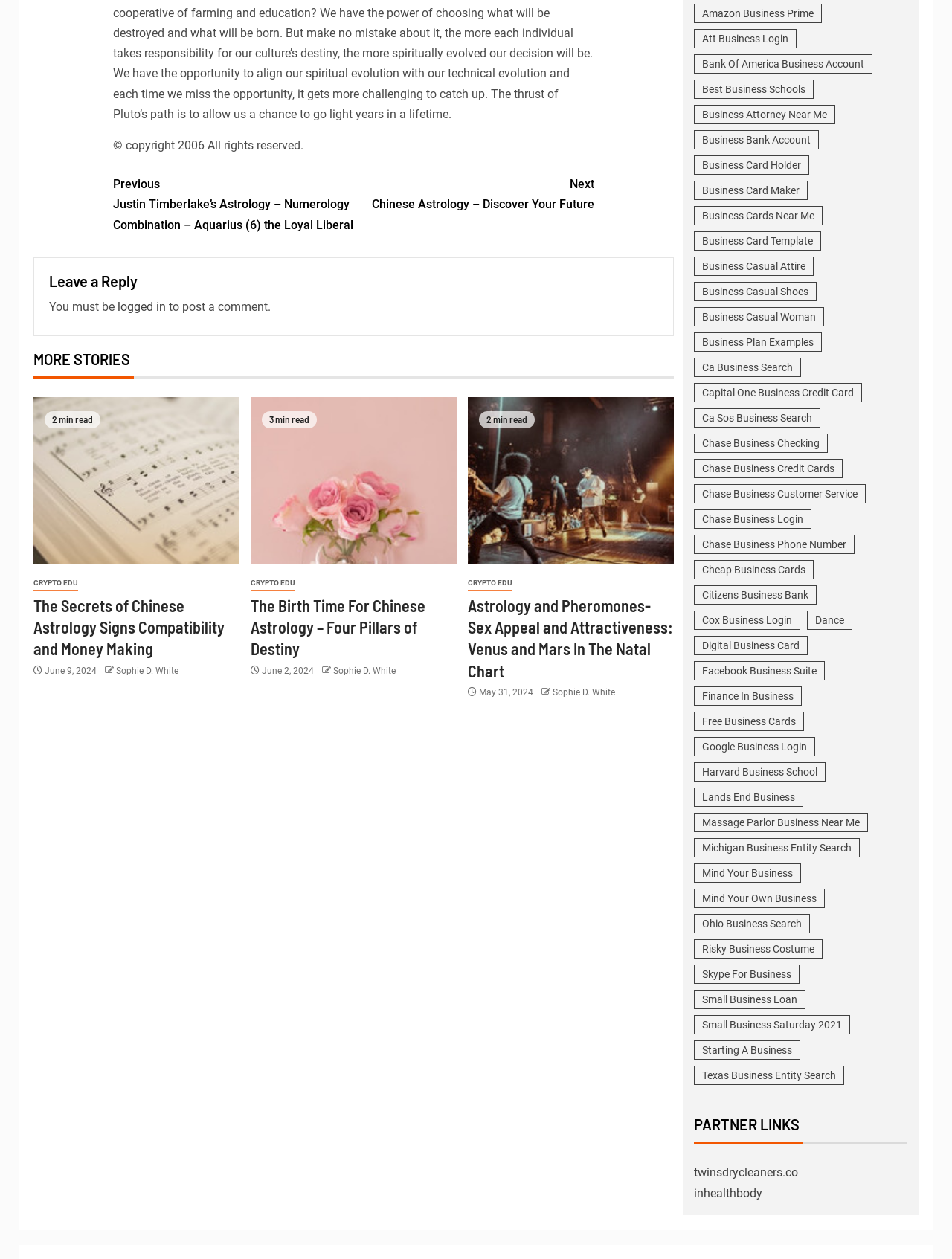Using the webpage screenshot, locate the HTML element that fits the following description and provide its bounding box: "Ca Sos Business Search".

[0.729, 0.324, 0.861, 0.34]